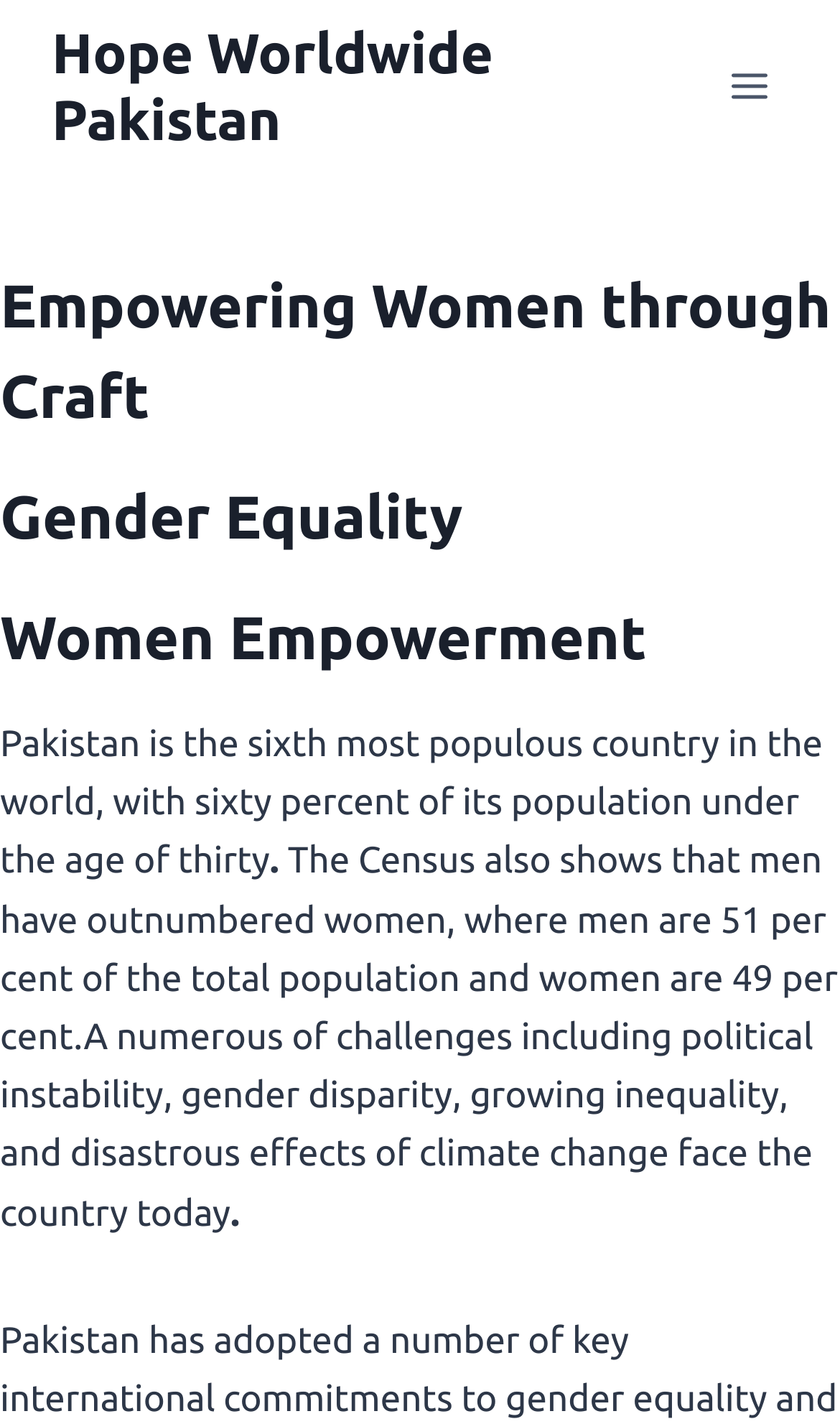Provide the bounding box coordinates of the HTML element described by the text: "Hope Worldwide Pakistan".

[0.062, 0.013, 0.844, 0.108]